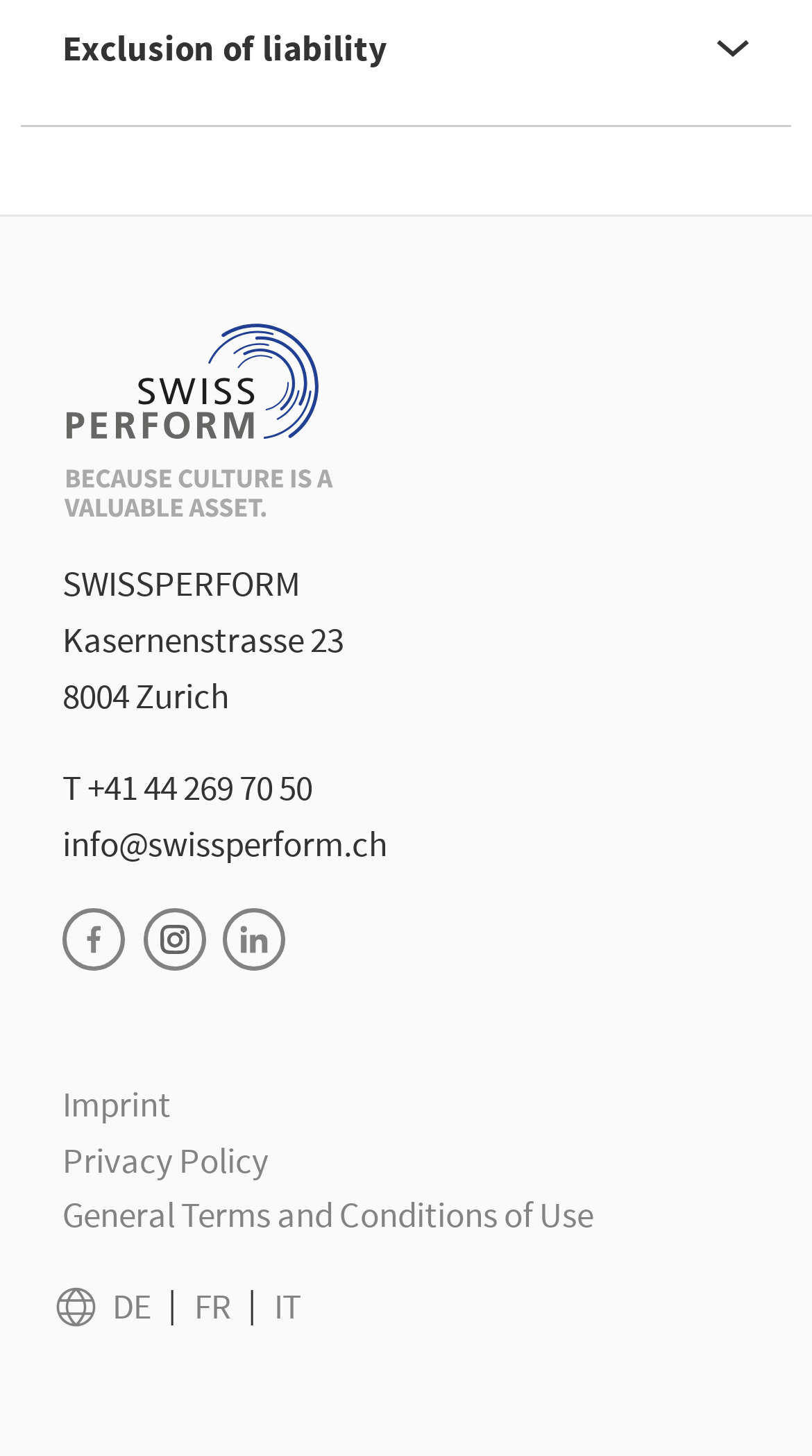Please reply to the following question with a single word or a short phrase:
What is the phone number of SWISSPERFORM?

+41 44 269 70 50